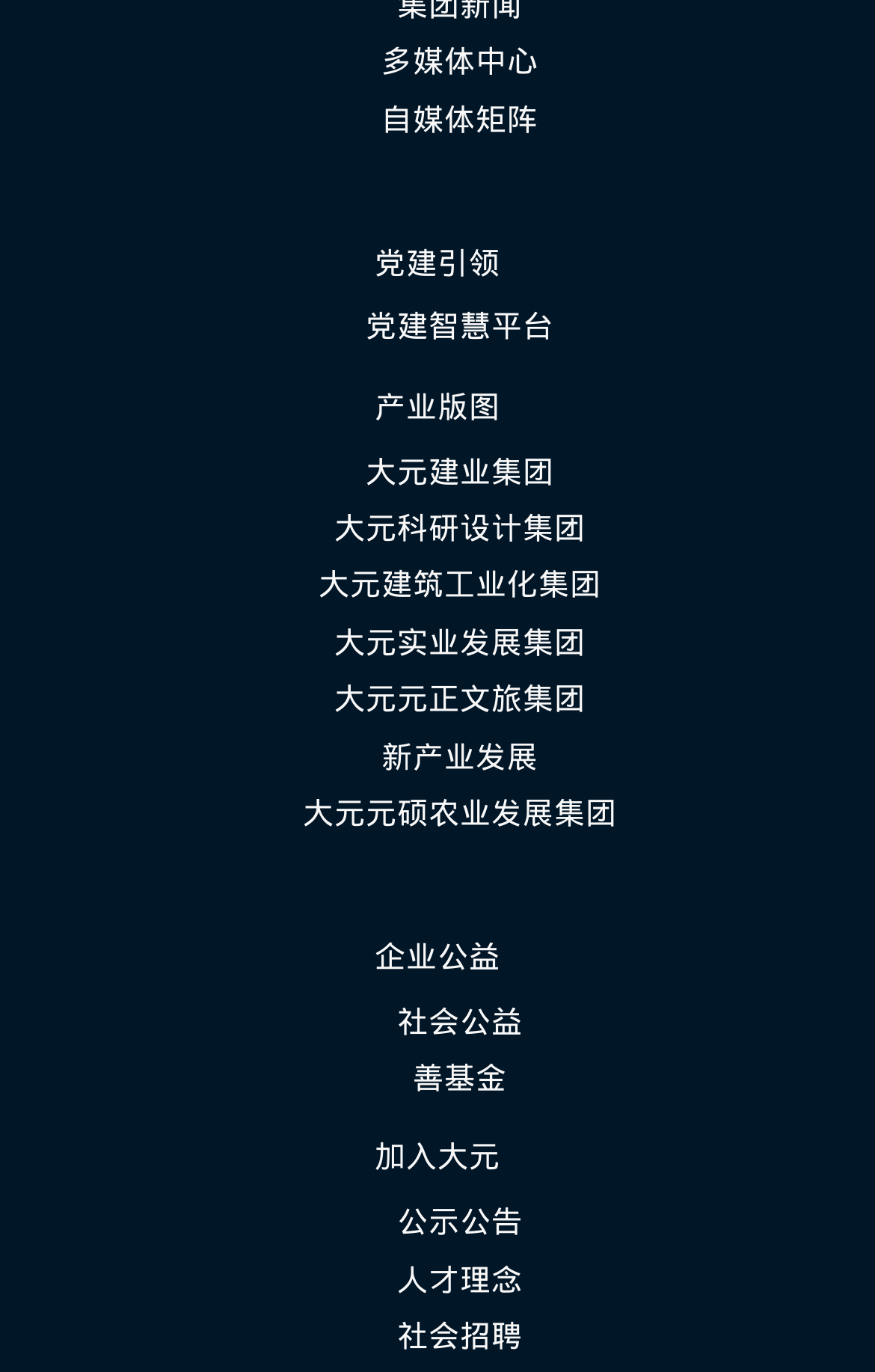Provide a single word or phrase to answer the given question: 
What is the last link in the second navigation menu?

社会招聘